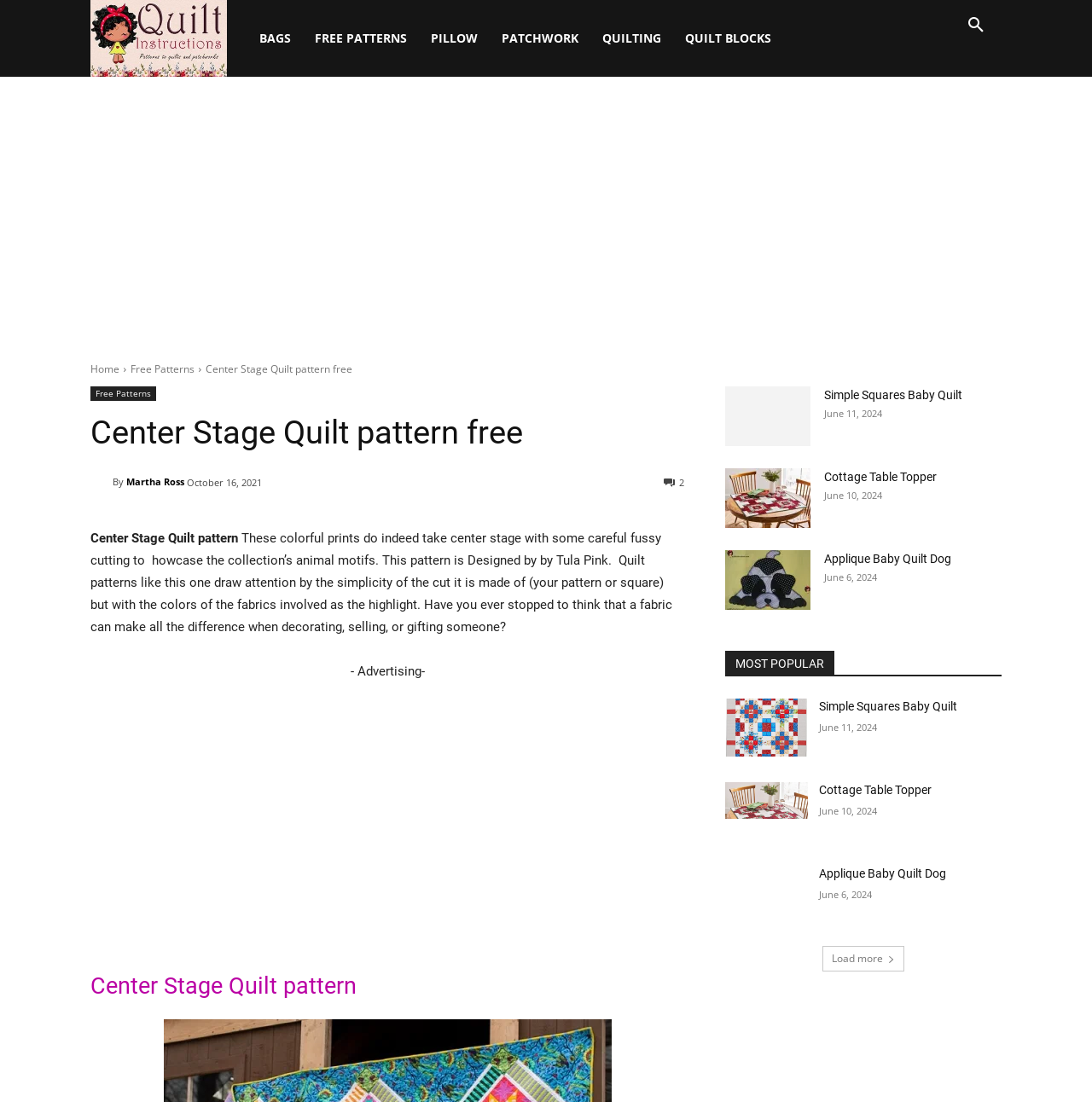Pinpoint the bounding box coordinates of the element that must be clicked to accomplish the following instruction: "Visit the 'FREE PATTERNS' page". The coordinates should be in the format of four float numbers between 0 and 1, i.e., [left, top, right, bottom].

[0.277, 0.012, 0.384, 0.058]